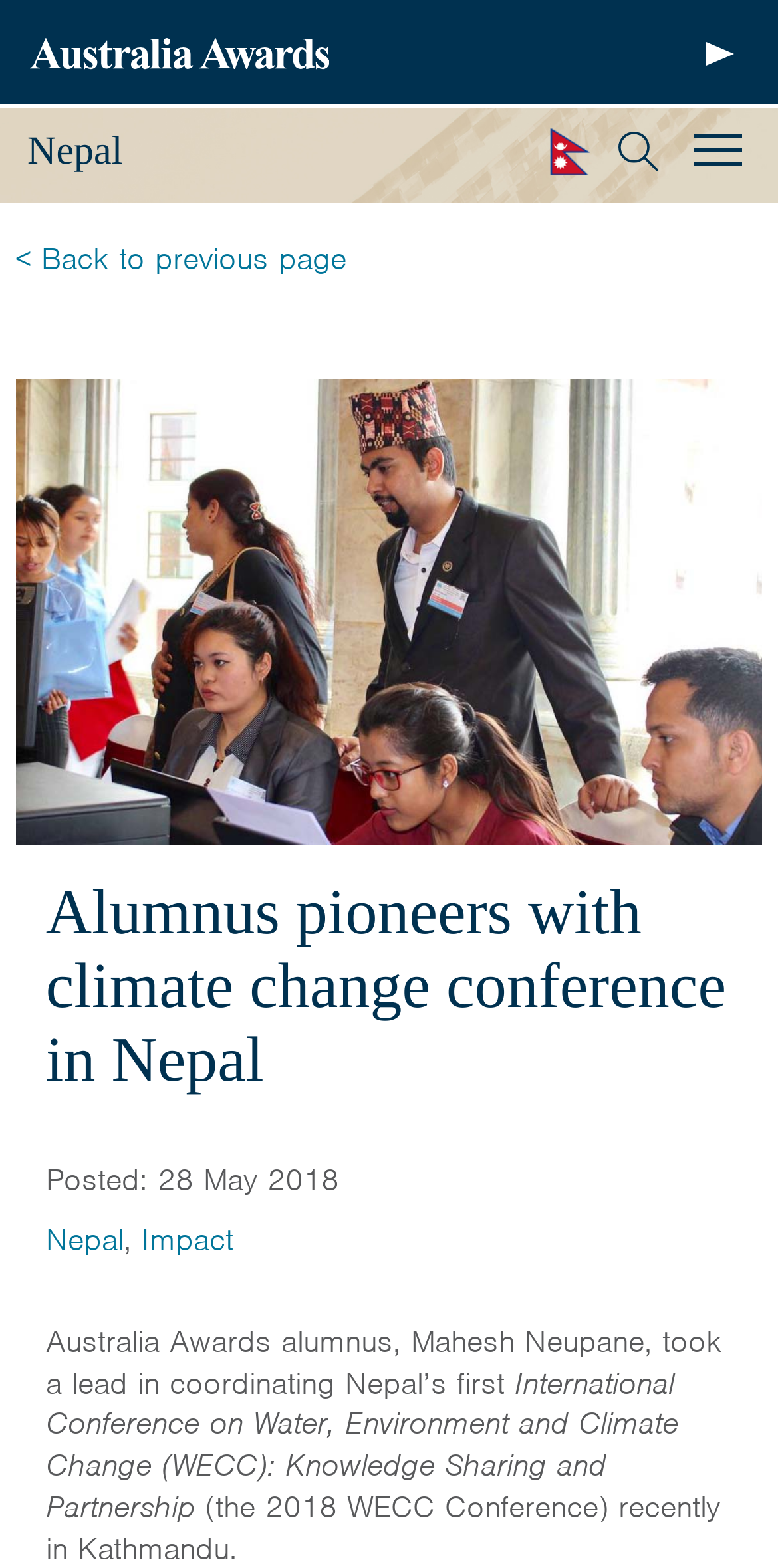Determine the bounding box coordinates for the HTML element mentioned in the following description: "Opportunities". The coordinates should be a list of four floats ranging from 0 to 1, represented as [left, top, right, bottom].

[0.039, 0.224, 0.28, 0.27]